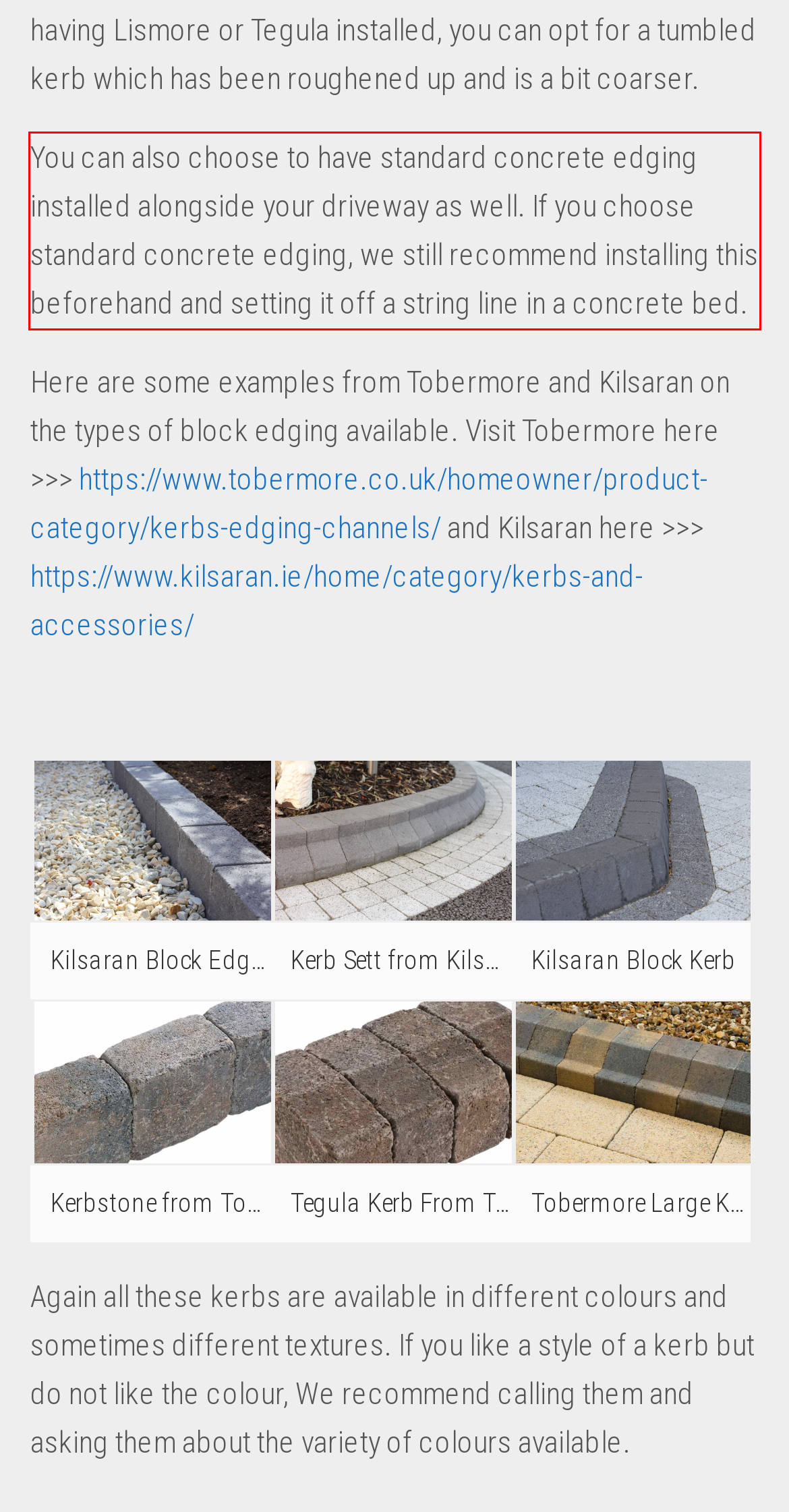Using the provided webpage screenshot, recognize the text content in the area marked by the red bounding box.

You can also choose to have standard concrete edging installed alongside your driveway as well. If you choose standard concrete edging, we still recommend installing this beforehand and setting it off a string line in a concrete bed.